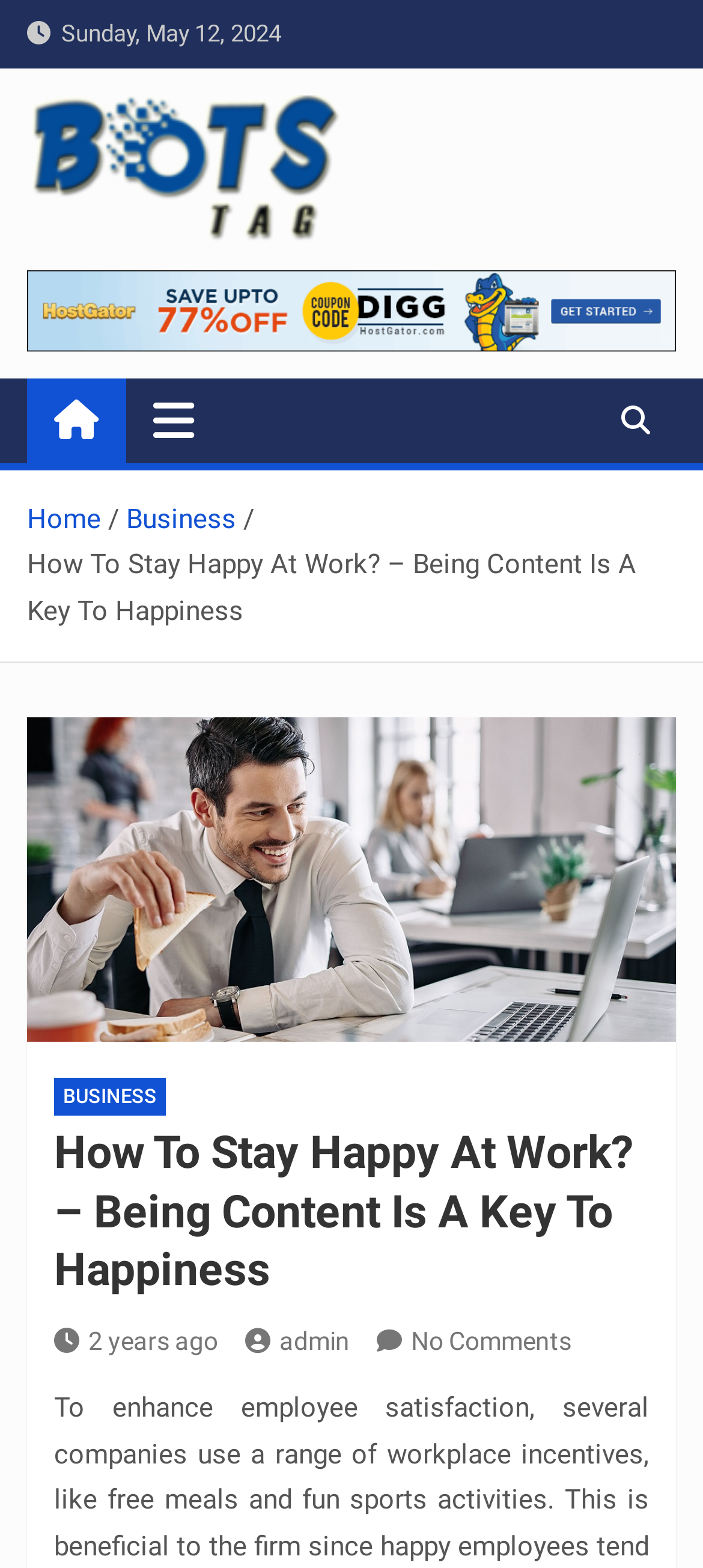How many comments are there on the article?
Using the picture, provide a one-word or short phrase answer.

No Comments